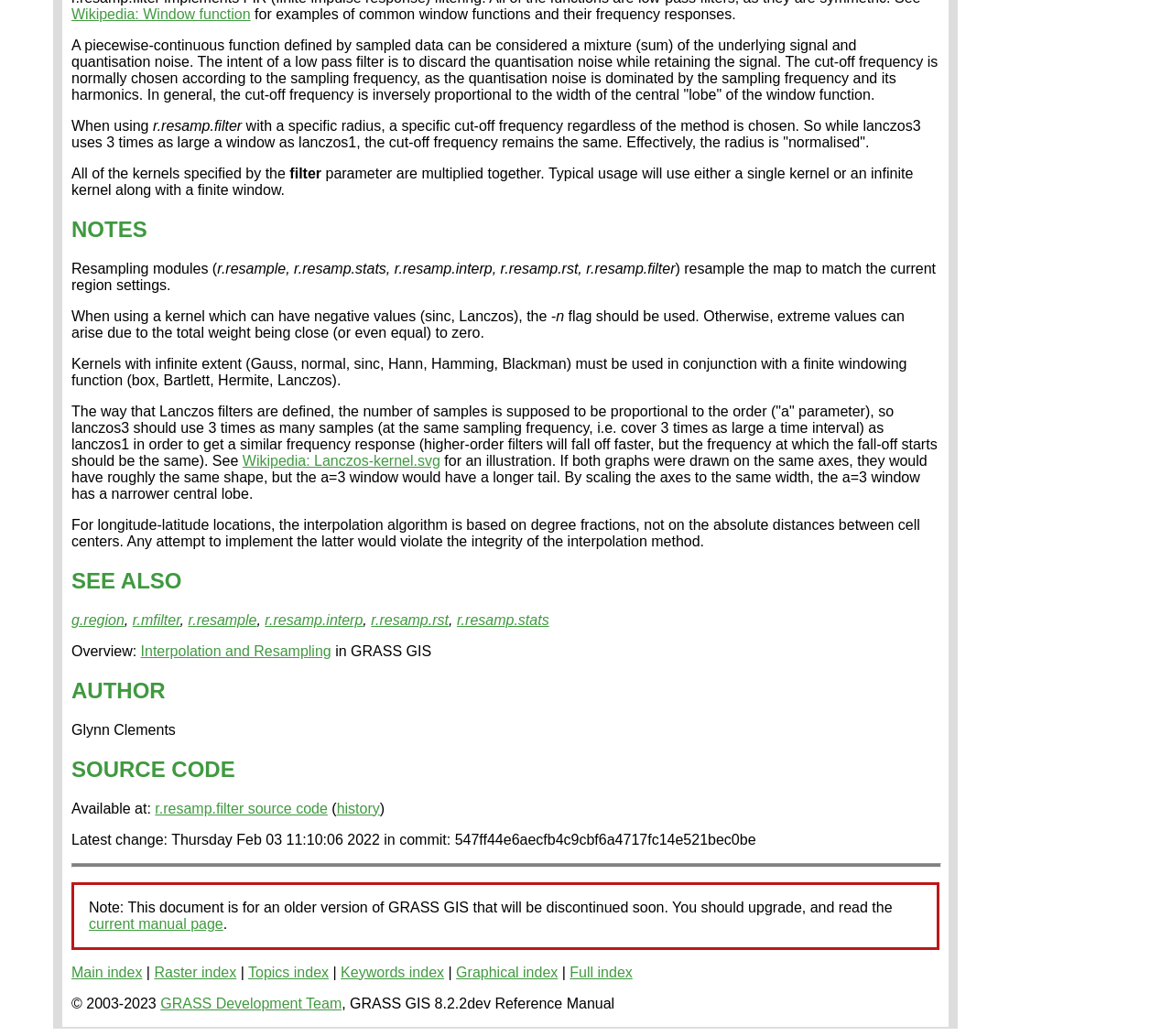Kindly provide the bounding box coordinates of the section you need to click on to fulfill the given instruction: "Click the SUBMIT button".

None